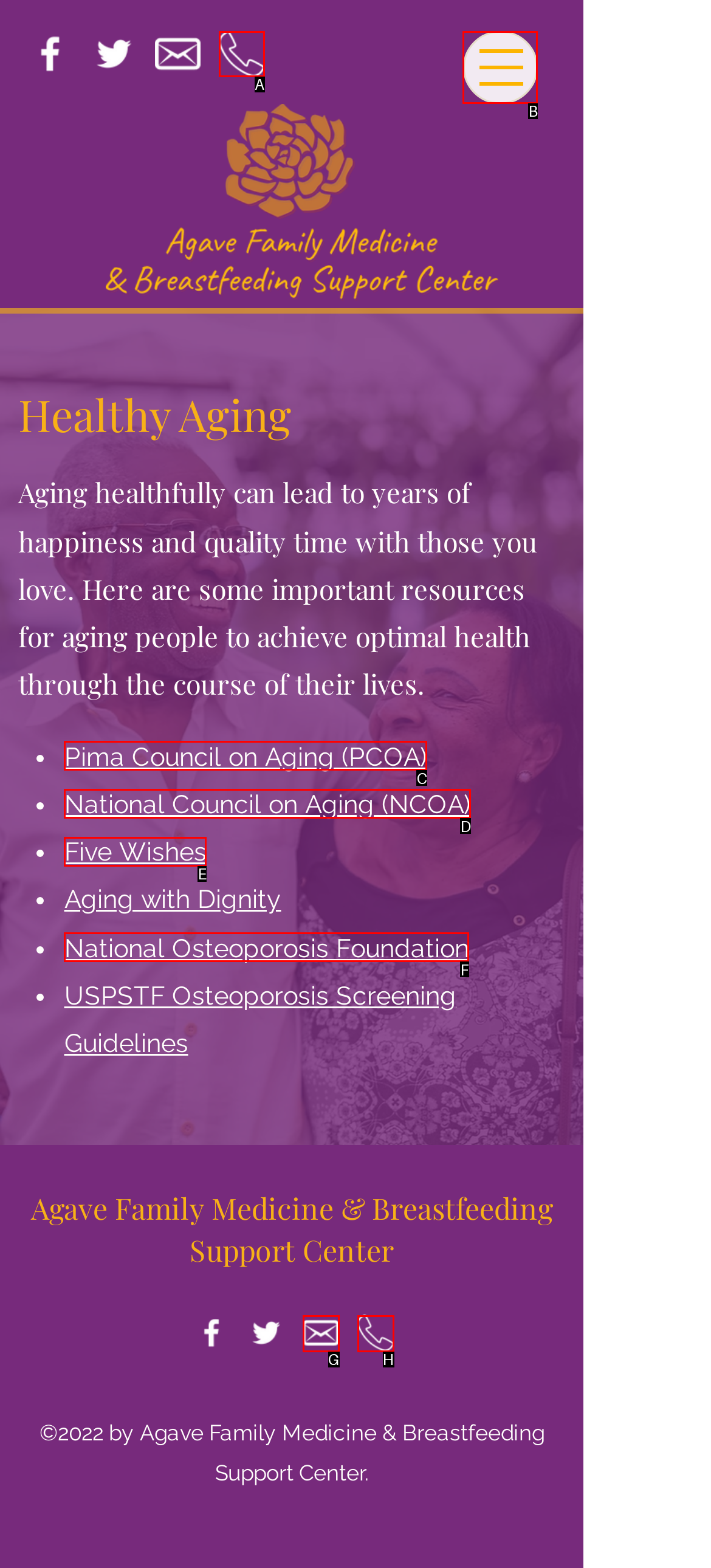Select the HTML element that needs to be clicked to perform the task: Open navigation menu. Reply with the letter of the chosen option.

B